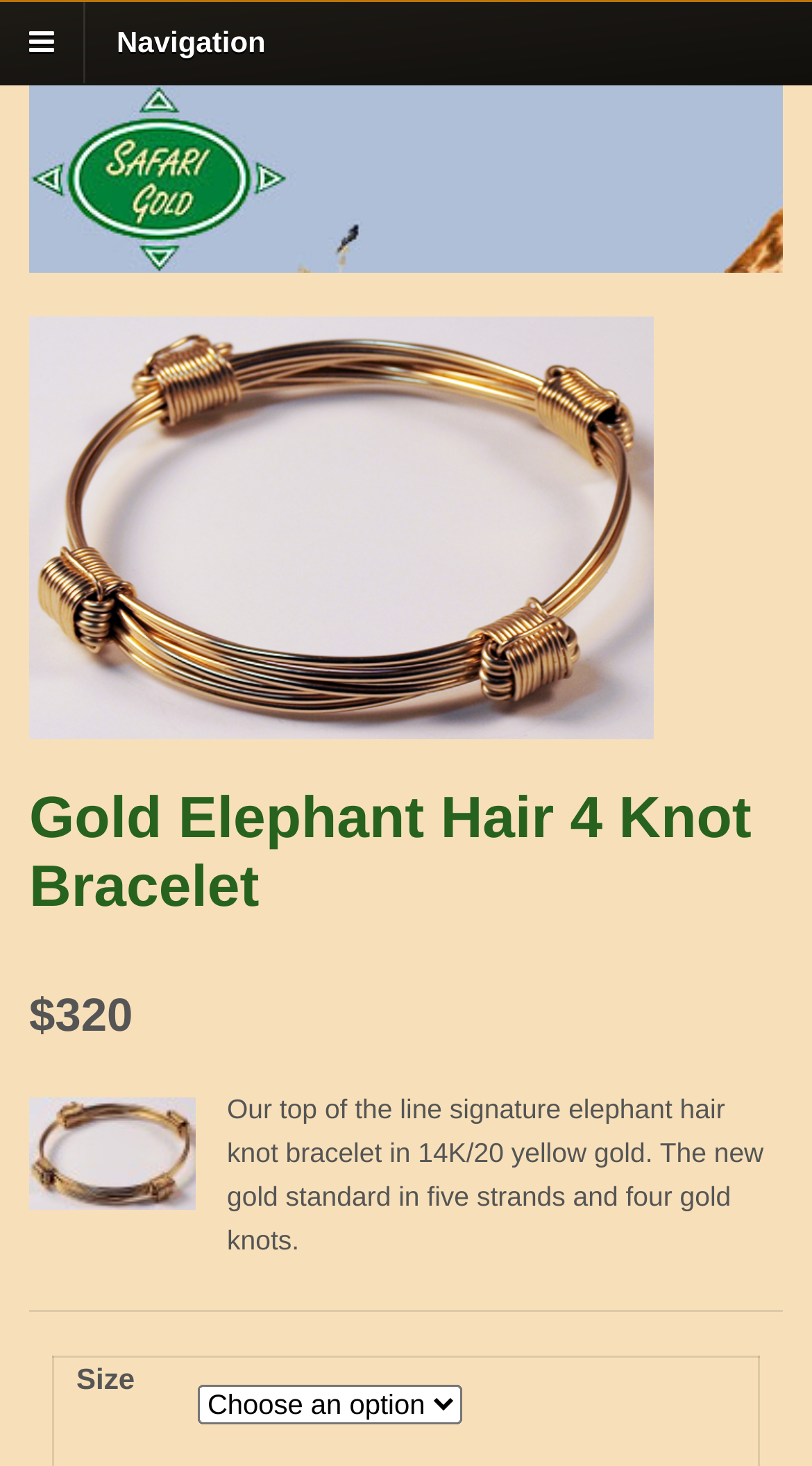What is the purpose of the combobox?
Please answer the question as detailed as possible.

I found the purpose of the combobox by looking at its label and the context in which it appears. The combobox is labeled 'Size' and appears in a section of the webpage that describes the bracelet, suggesting that it is used to select the size of the bracelet.